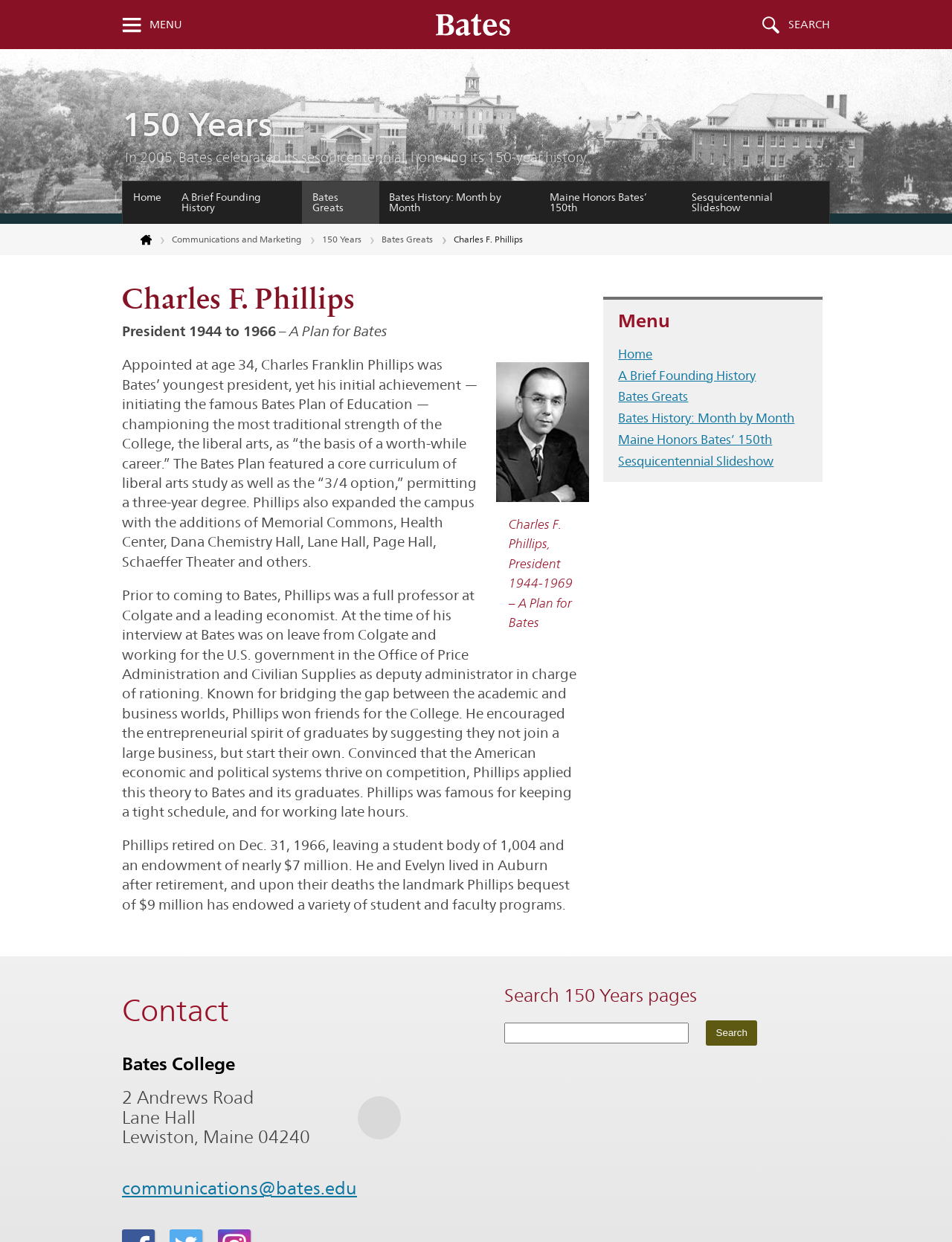Provide your answer in one word or a succinct phrase for the question: 
What is the age at which Charles F. Phillips was appointed as president?

34